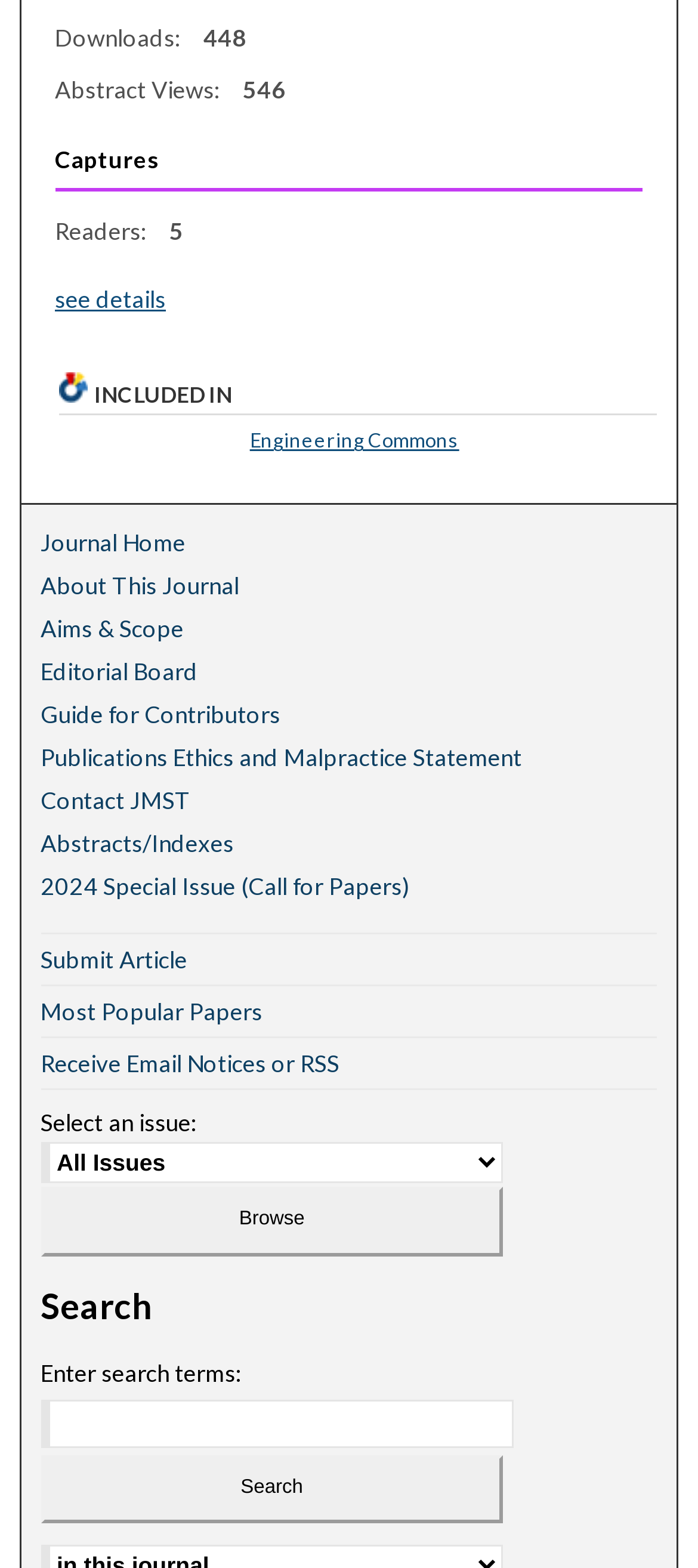Analyze the image and answer the question with as much detail as possible: 
What is the default search context?

The combobox 'Select context to search:' does not have a default selected option, so the default search context is not specified.